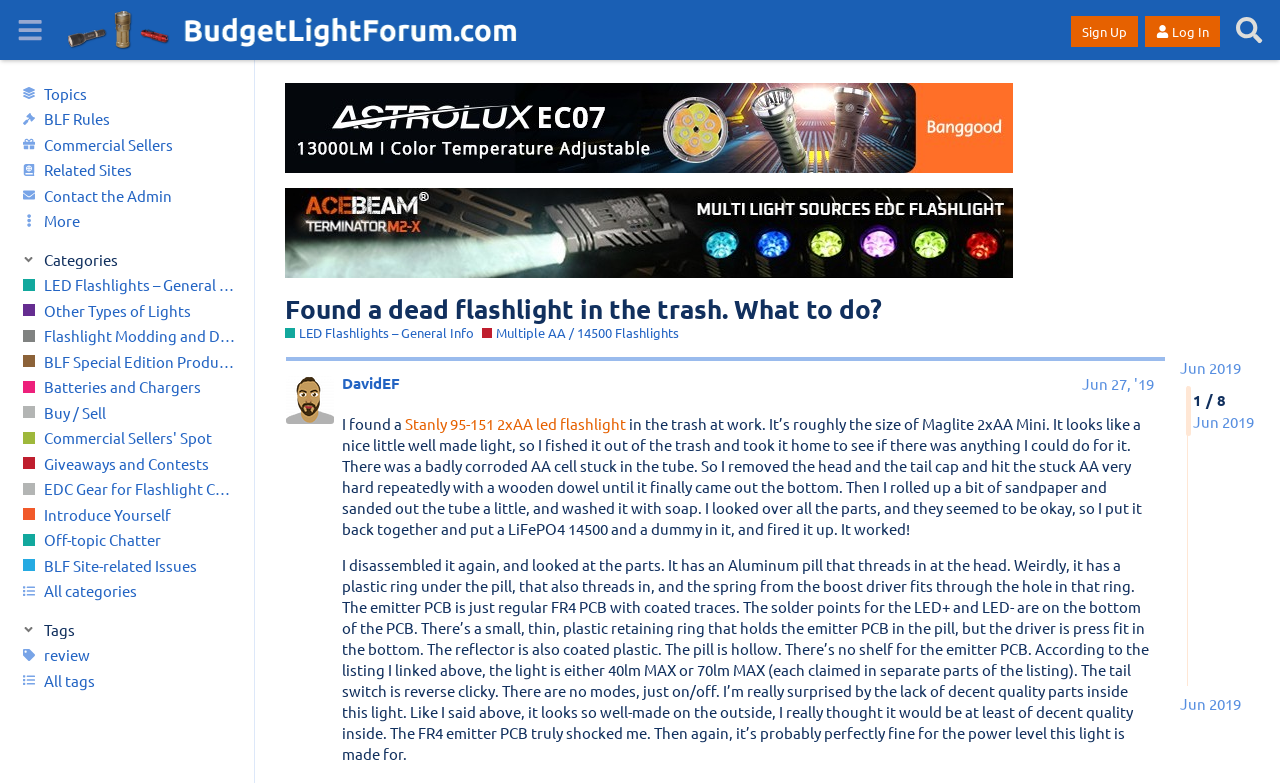Locate the bounding box of the UI element described in the following text: "Batteries and Chargers".

[0.0, 0.478, 0.199, 0.51]